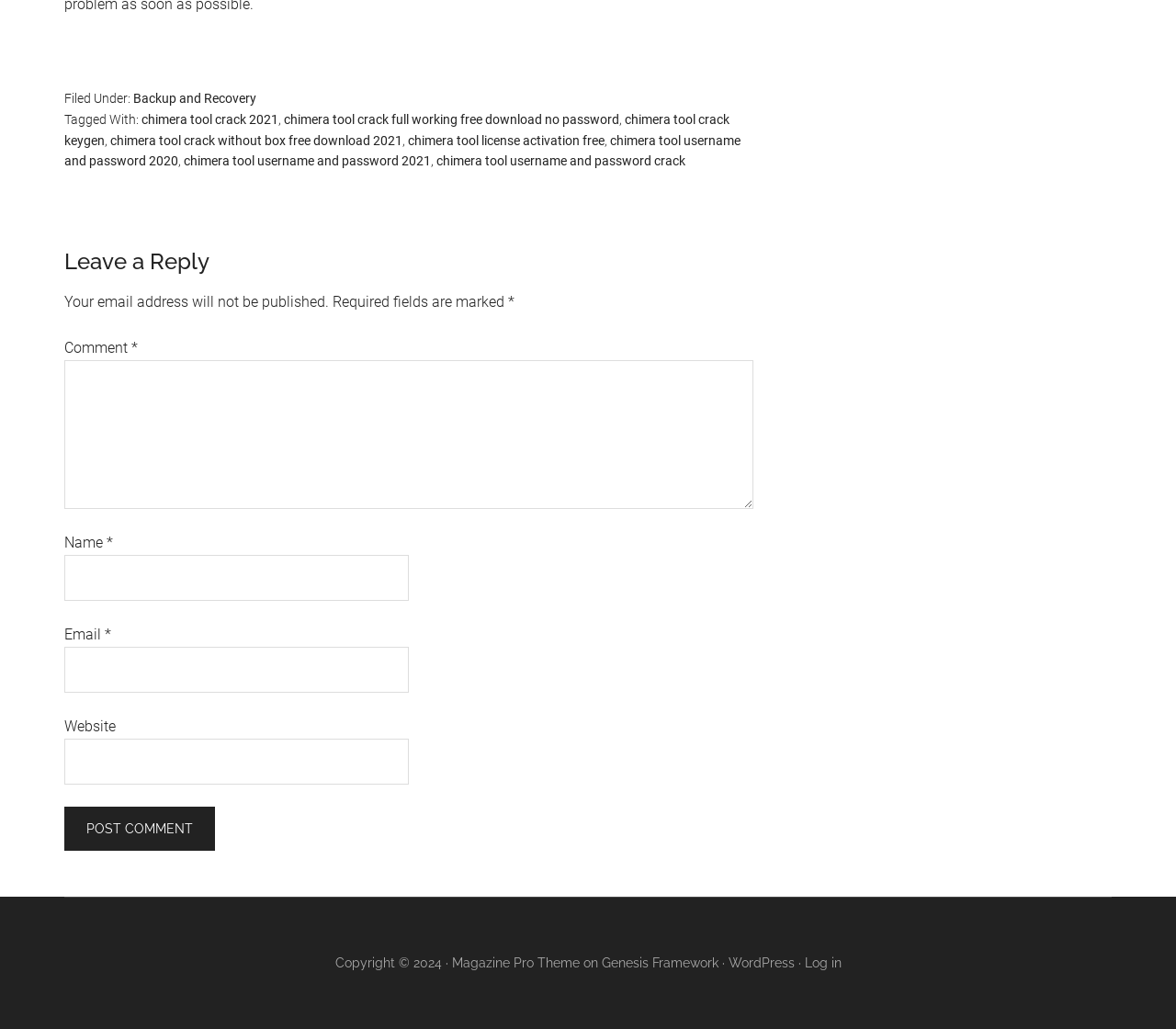Pinpoint the bounding box coordinates of the element to be clicked to execute the instruction: "Enter your email in the 'Email' field".

[0.055, 0.629, 0.348, 0.673]